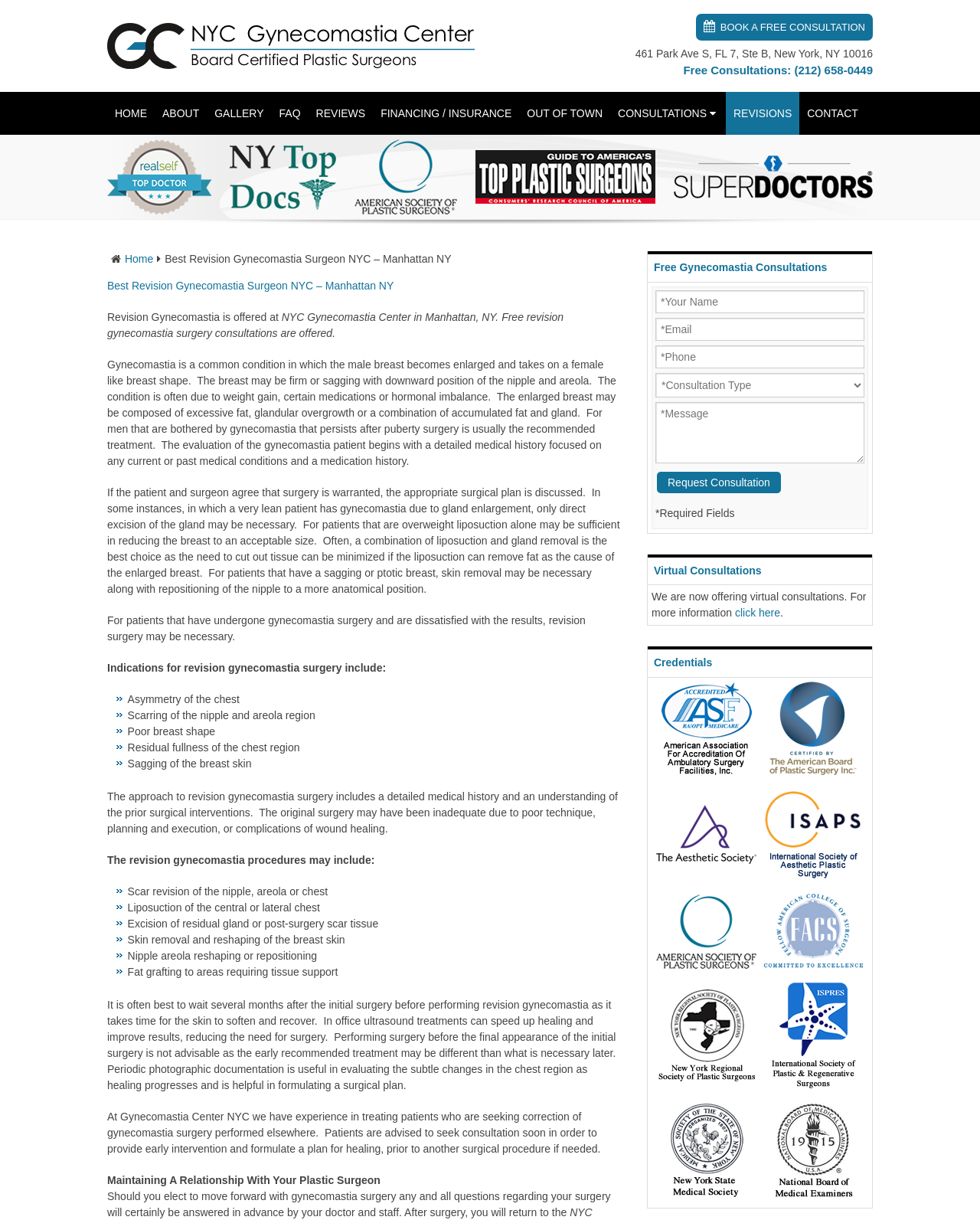Identify the bounding box coordinates of the clickable region necessary to fulfill the following instruction: "Click the HOME link". The bounding box coordinates should be four float numbers between 0 and 1, i.e., [left, top, right, bottom].

[0.109, 0.075, 0.158, 0.11]